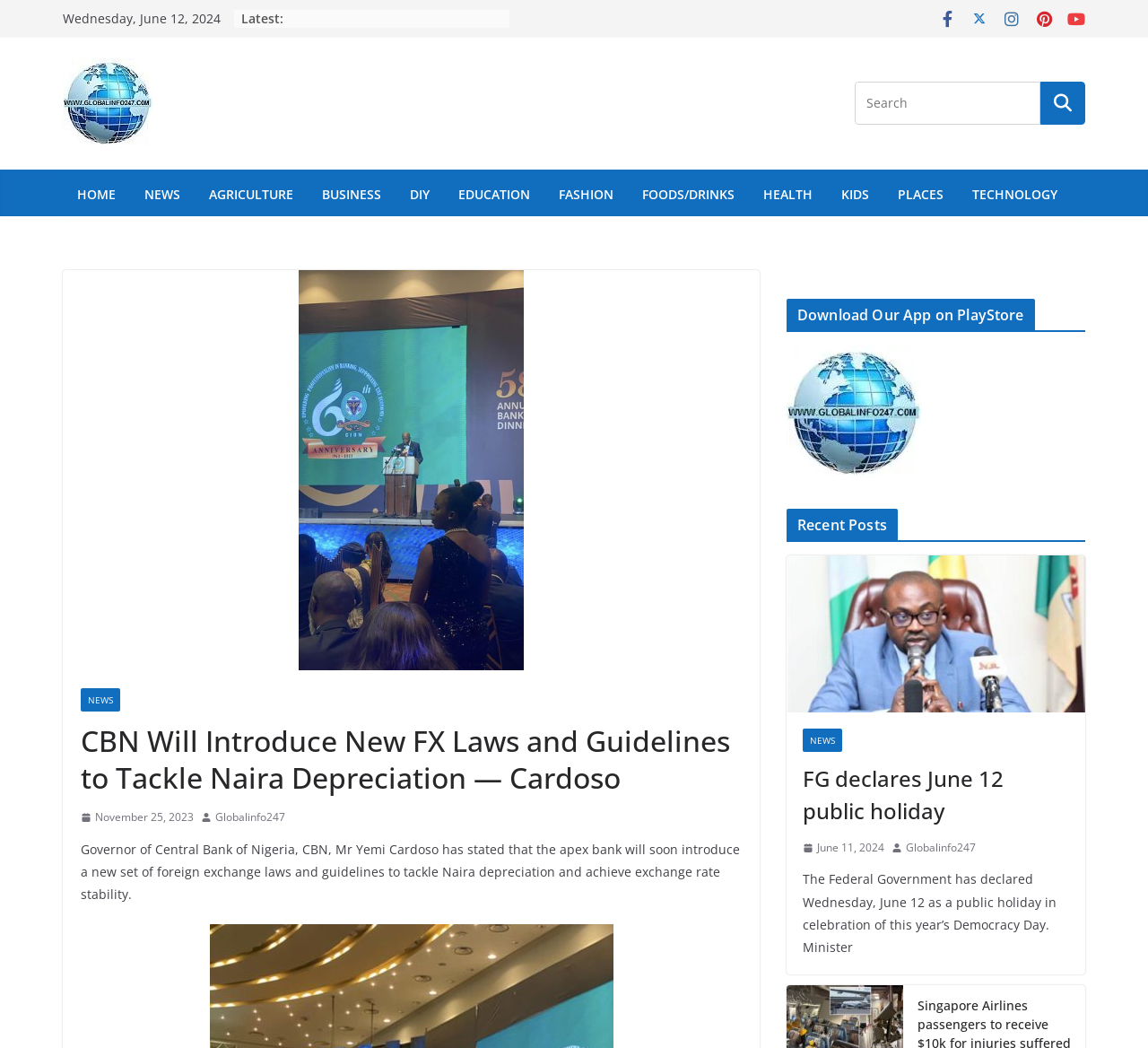What is the category of the news article 'FG declares June 12 public holiday'?
Please provide an in-depth and detailed response to the question.

I found the category of the news article 'FG declares June 12 public holiday' by looking at the link element that says 'NEWS' above the article title.